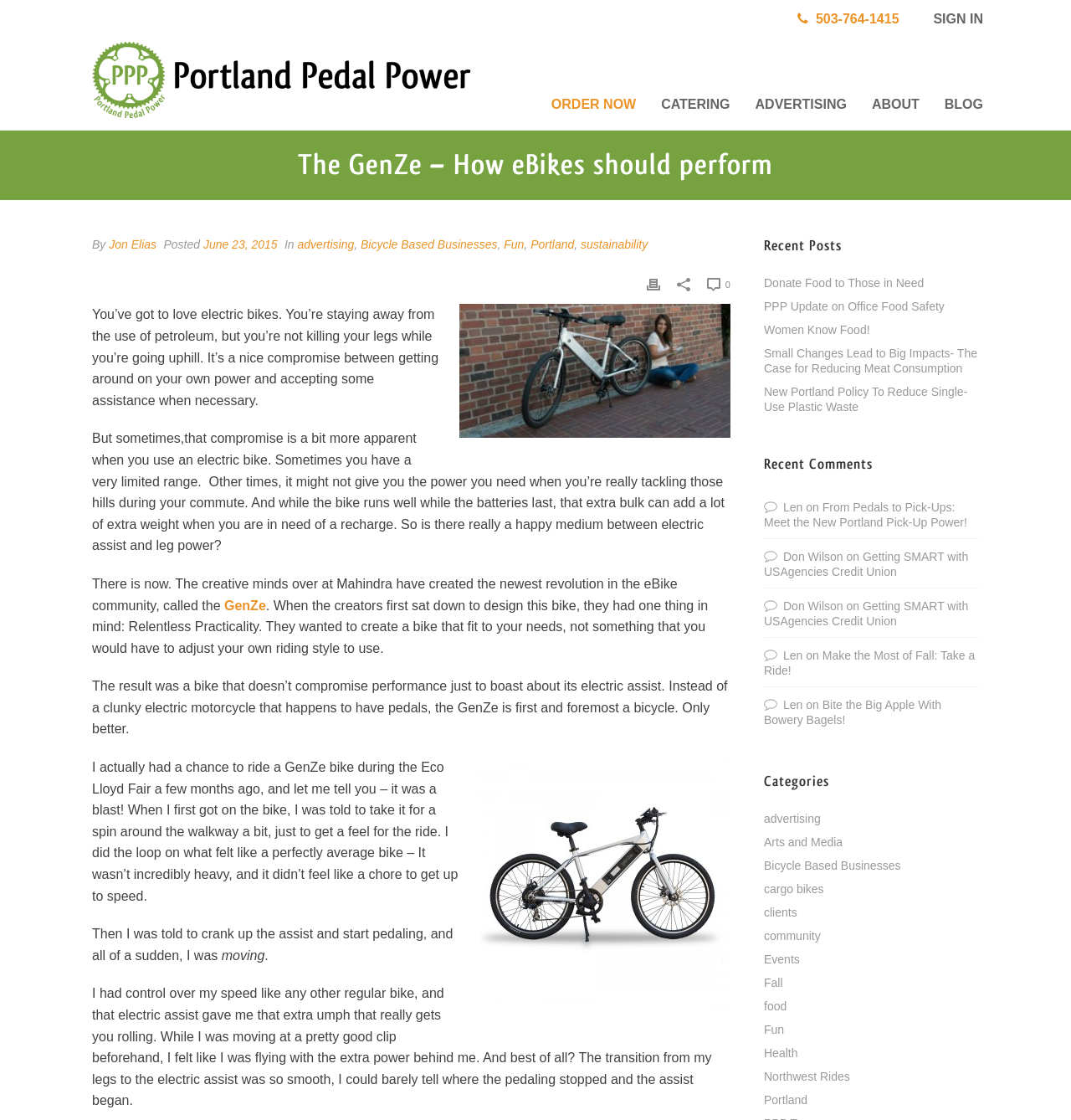Detail the webpage's structure and highlights in your description.

This webpage is about electric bikes, specifically the GenZe eBike, and its benefits. At the top, there is a navigation menu with links to "ORDER NOW", "CATERING", "ADVERTISING", "ABOUT", and "BLOG". Below the menu, there is a heading "The GenZe – How eBikes should perform" followed by a subheading with the author's name, Jon Elias, and the date, June 23, 2015.

The main content of the page is divided into several sections. The first section discusses the advantages of electric bikes, including their environmental benefits and ease of use. The text is accompanied by an image of a person riding an eBike.

The next section introduces the GenZe eBike, describing its design and features. There is an image of the bike, and the text explains how it combines the benefits of a traditional bicycle with the assistance of an electric motor.

The following section is a personal account of the author's experience riding a GenZe bike, describing its smooth ride and ease of use. There are several images of the bike and its features throughout this section.

On the right side of the page, there are several sections, including "Recent Posts", "Recent Comments", and "Categories". These sections list links to other articles and categories on the website, along with images and brief descriptions.

Overall, the webpage is focused on promoting the GenZe eBike and its benefits, with a mix of informative text, personal anecdotes, and images to engage the reader.